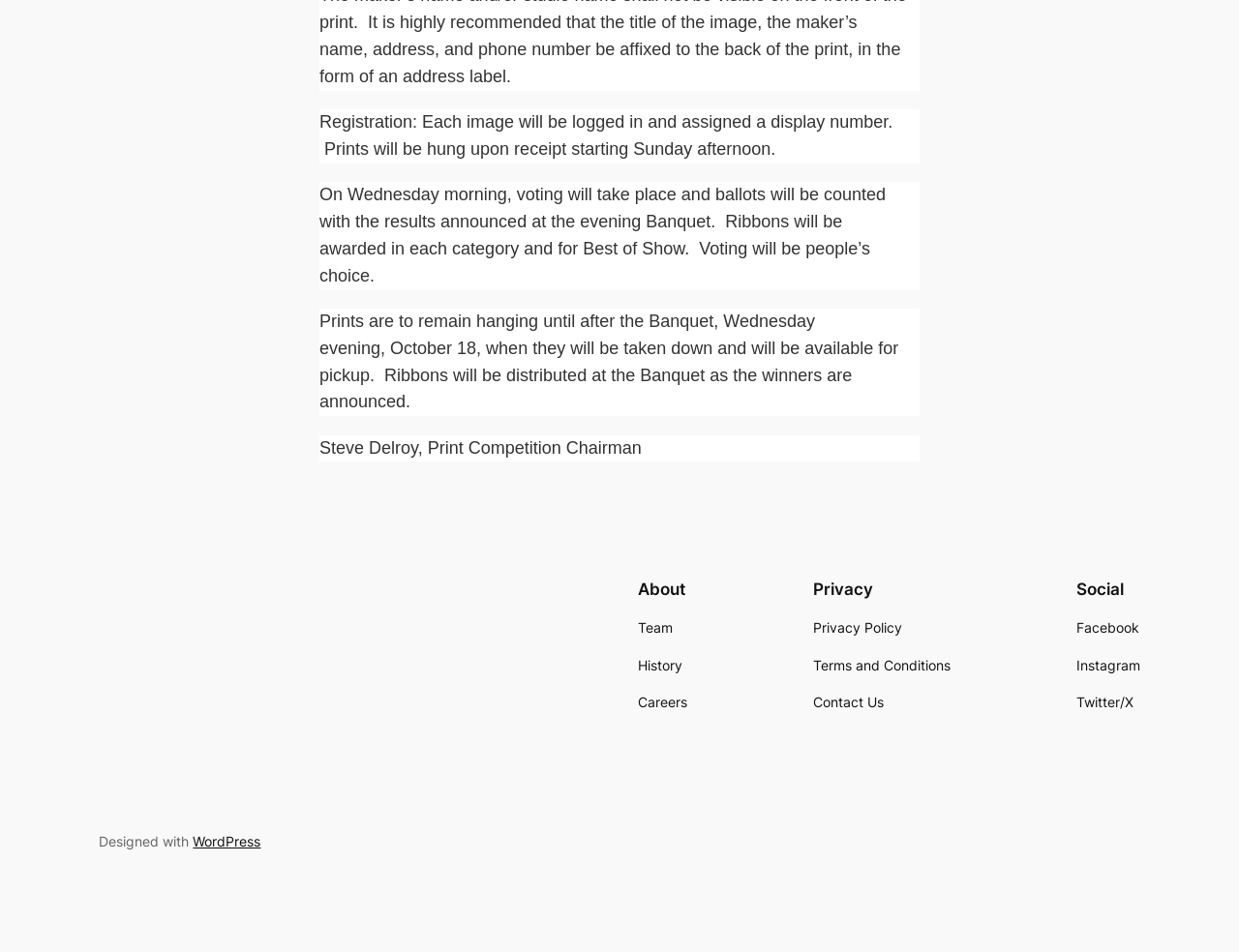Determine the bounding box for the UI element that matches this description: "Terms and Conditions".

[0.656, 0.688, 0.767, 0.71]